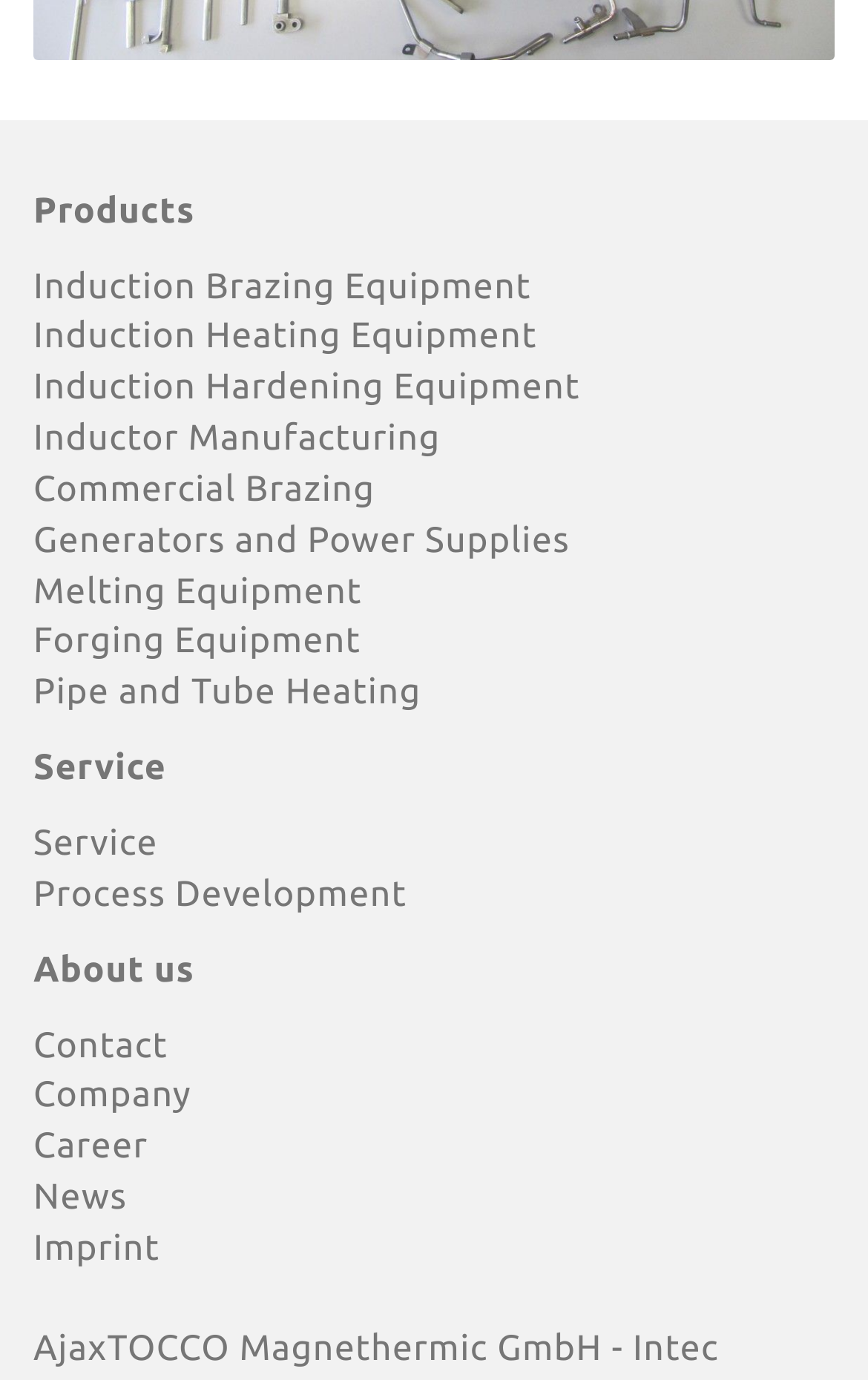Please determine the bounding box coordinates, formatted as (top-left x, top-left y, bottom-right x, bottom-right y), with all values as floating point numbers between 0 and 1. Identify the bounding box of the region described as: Induction Brazing Equipment

[0.038, 0.193, 0.612, 0.222]